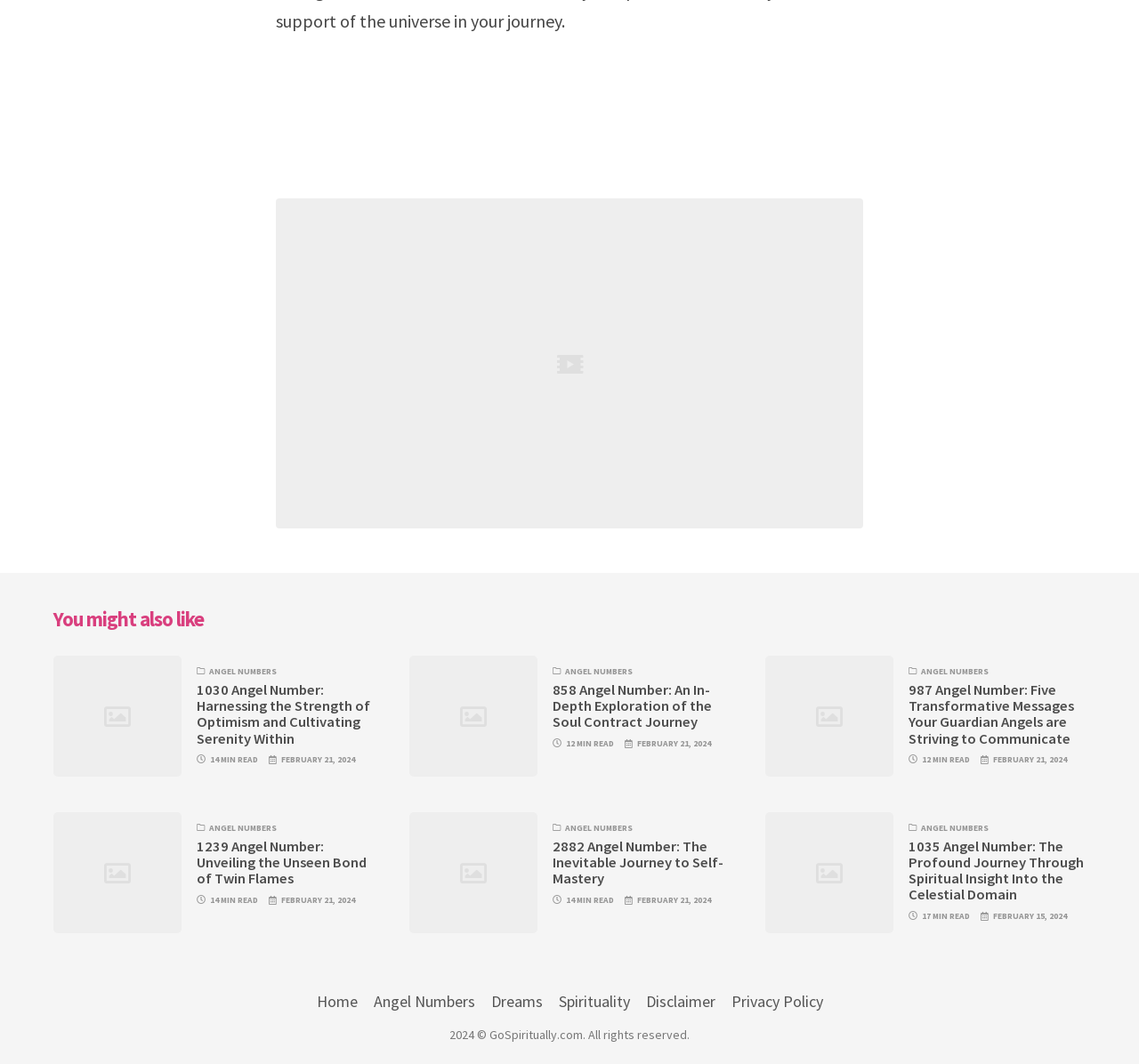Using the provided description parent_node: ANGEL NUMBERS, find the bounding box coordinates for the UI element. Provide the coordinates in (top-left x, top-left y, bottom-right x, bottom-right y) format, ensuring all values are between 0 and 1.

[0.359, 0.763, 0.472, 0.877]